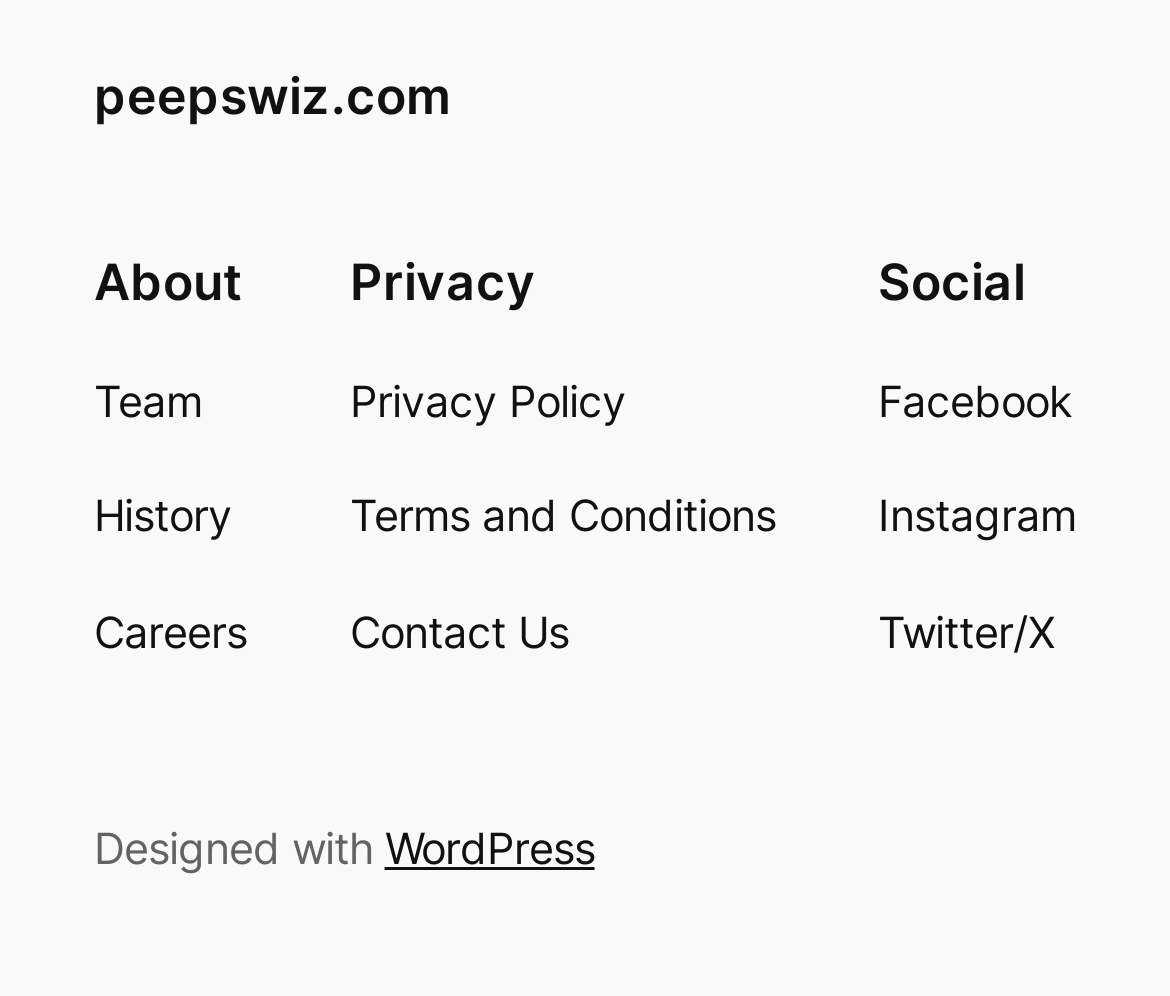Using the provided description Instagram, find the bounding box coordinates for the UI element. Provide the coordinates in (top-left x, top-left y, bottom-right x, bottom-right y) format, ensuring all values are between 0 and 1.

[0.751, 0.486, 0.92, 0.553]